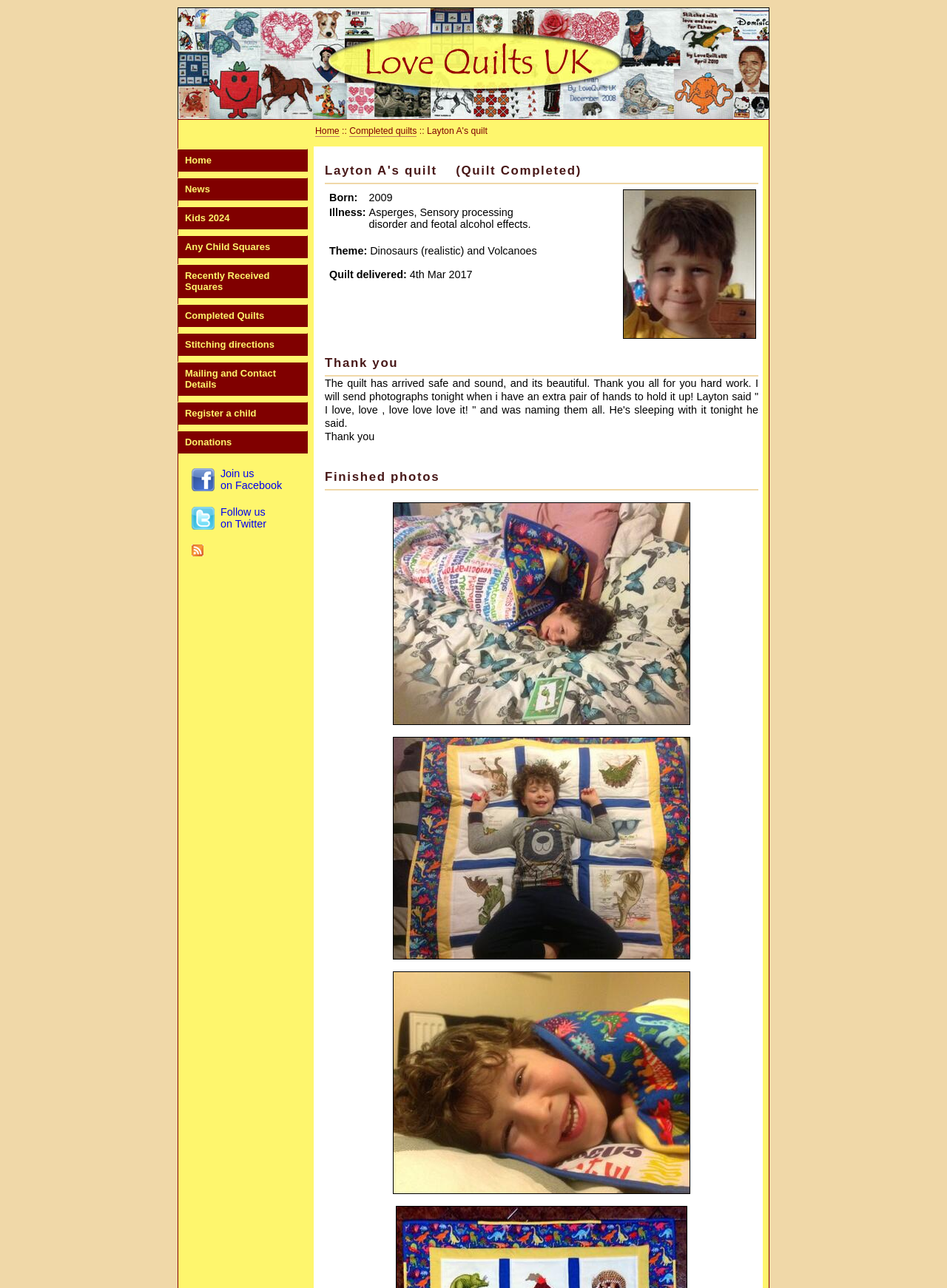When was Layton A's quilt delivered?
Answer the question with a detailed explanation, including all necessary information.

According to the webpage, Layton A's quilt was delivered on 4th Mar 2017, as mentioned in the description of the quilt.